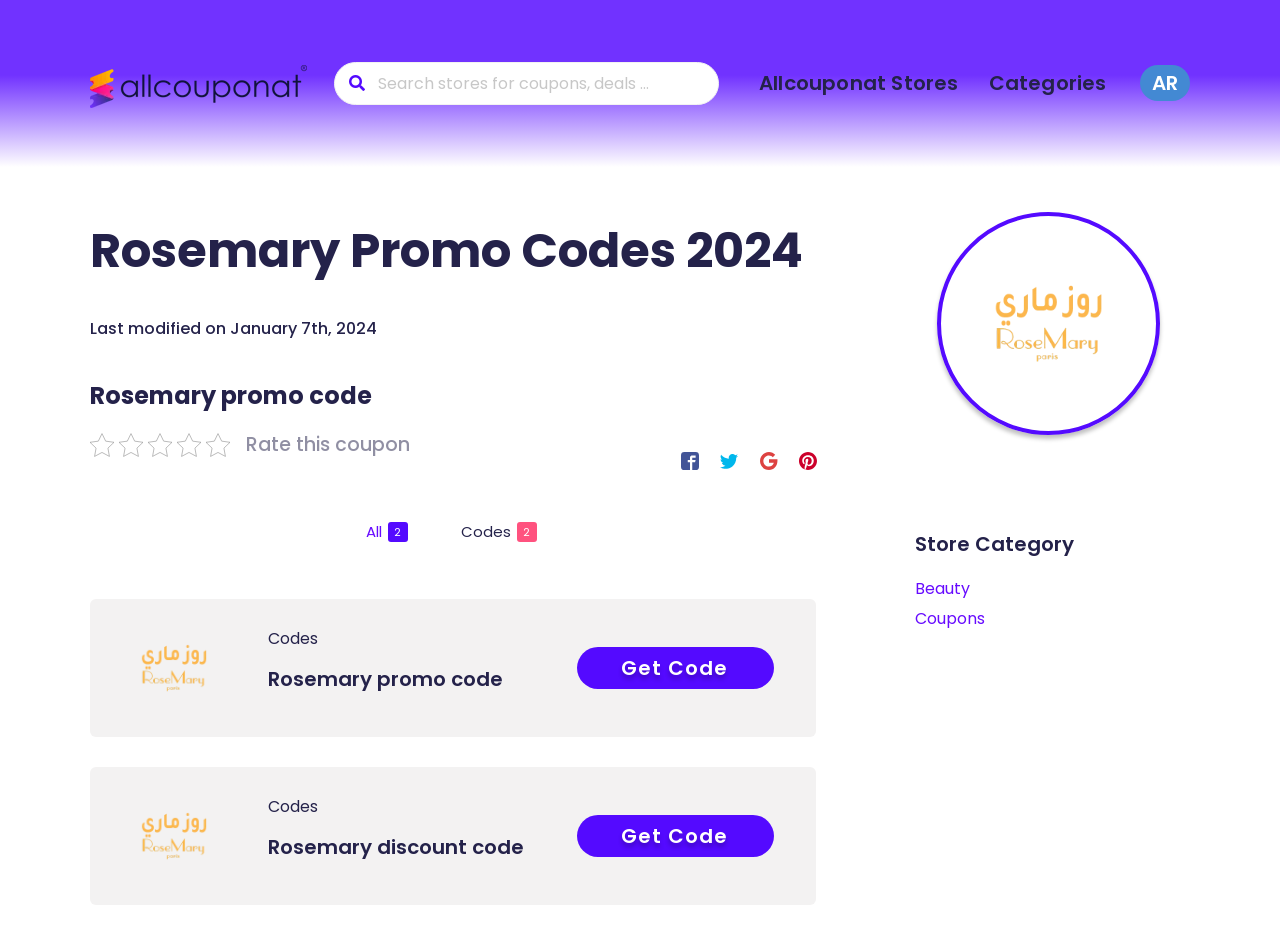Explain the contents of the webpage comprehensively.

The webpage is about Rosemary promo codes and discount codes. At the top left, there is a logo of Allcouponat Online, accompanied by a link to the website. Next to it, there is a search bar where users can search for coupons and deals. 

Below the search bar, there are several links, including "Skip to content", "Allcouponat Stores", "Categories", and "AR". 

The main content of the webpage is divided into sections. The first section is headed "Rosemary Promo Codes 2024" and has a subheading "Last modified on January 7th, 2024". 

Below this section, there are several buttons to share the link on social media platforms, including Facebook, Twitter, Google+, and Pinterest. Each button has a corresponding image.

To the right of the sharing buttons, there is a large logo of RoseMary, accompanied by a link. 

The next section is headed "Rosemary promo code" and has a link to get the code. Below this section, there are several links, including "All 2" and "Codes 2". 

Further down, there are two more sections, each headed "Rosemary promo code" and "Rosemary discount code", respectively. Each section has a link to get the corresponding code. 

At the bottom right of the webpage, there is a section headed "Store Category" with links to "Beauty" and "Coupons".